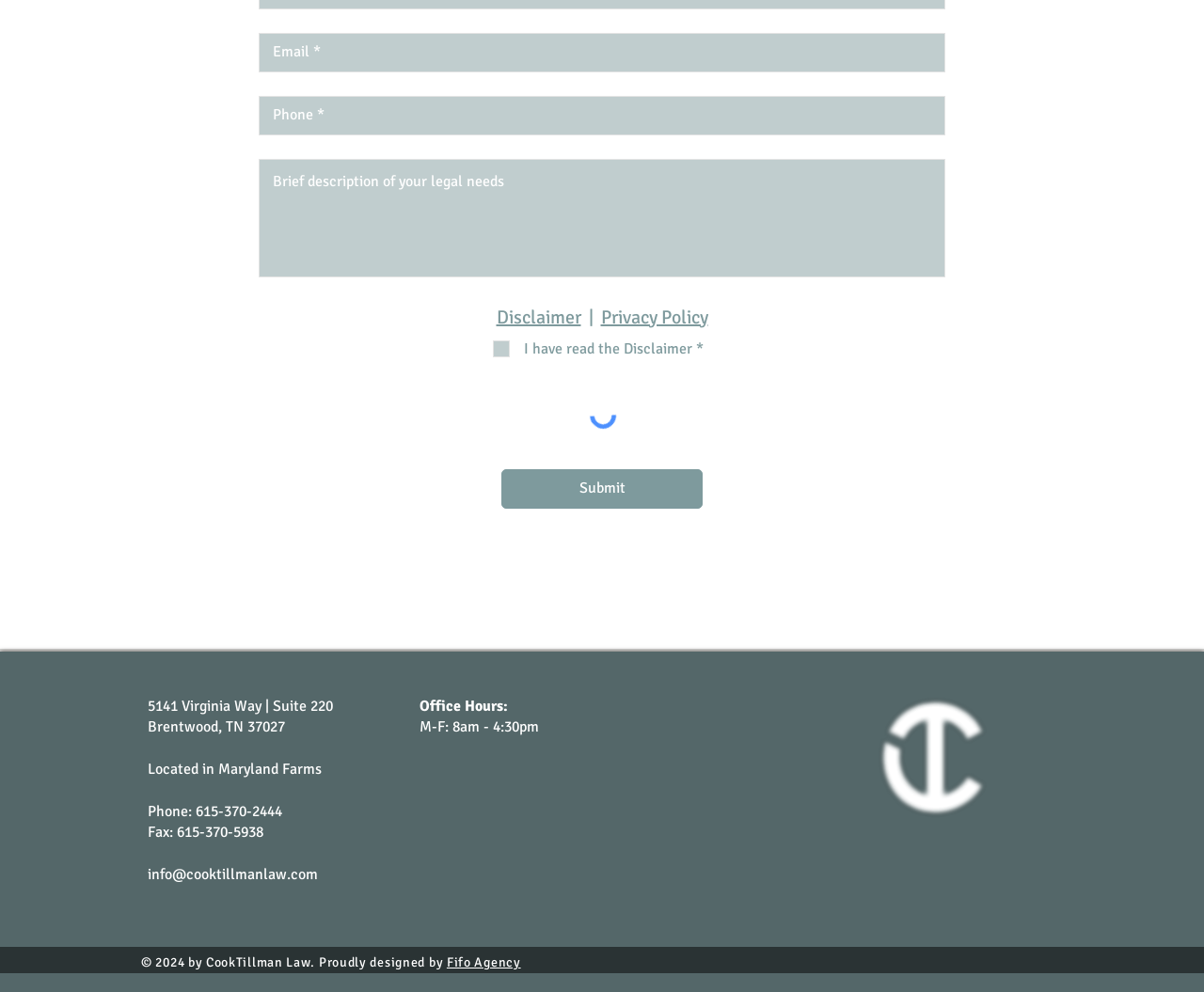Return the bounding box coordinates of the UI element that corresponds to this description: "aria-label="Phone *" name="phone" placeholder="Phone *"". The coordinates must be given as four float numbers in the range of 0 and 1, [left, top, right, bottom].

[0.215, 0.096, 0.785, 0.136]